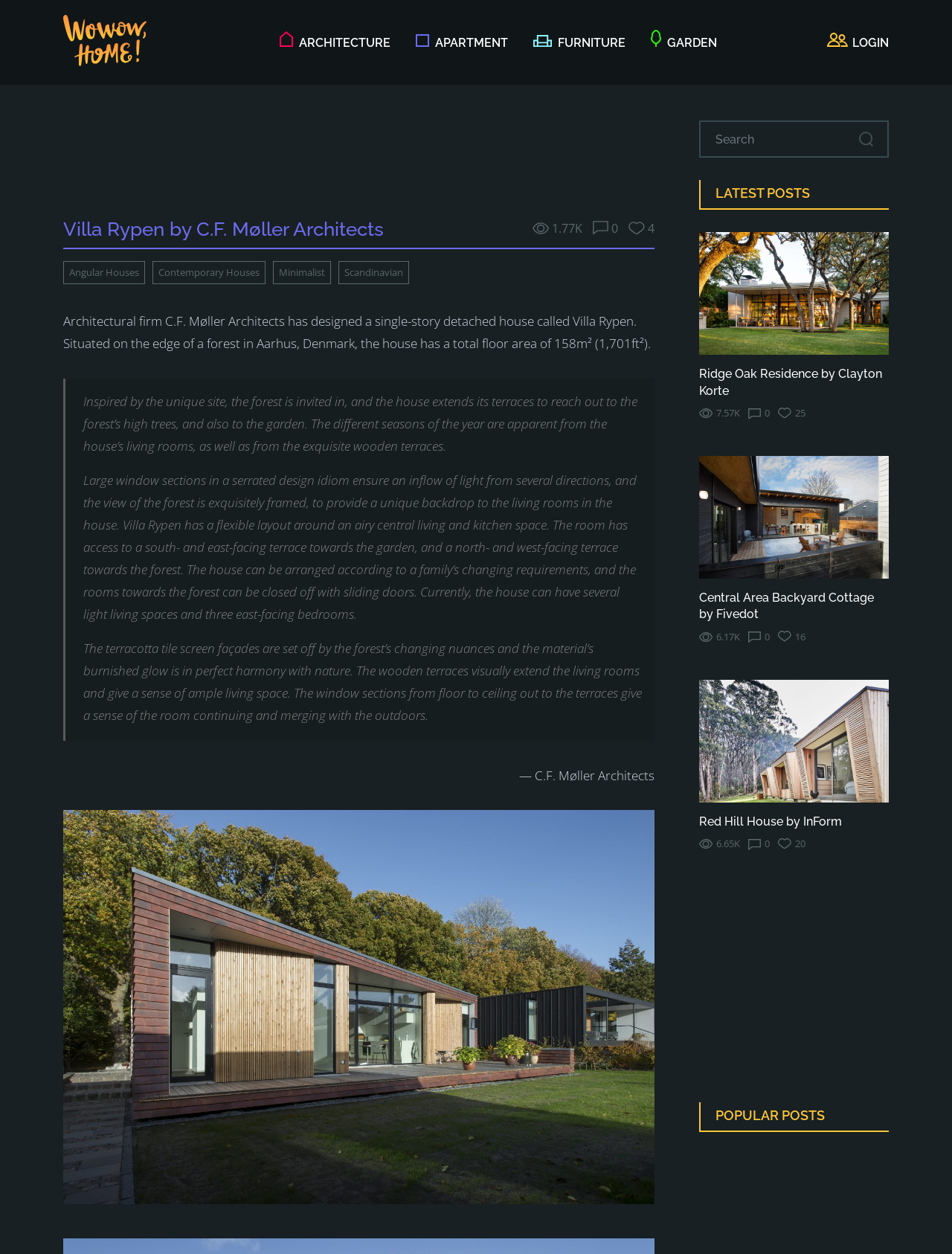Could you find the bounding box coordinates of the clickable area to complete this instruction: "Explore the Table of Contents"?

None